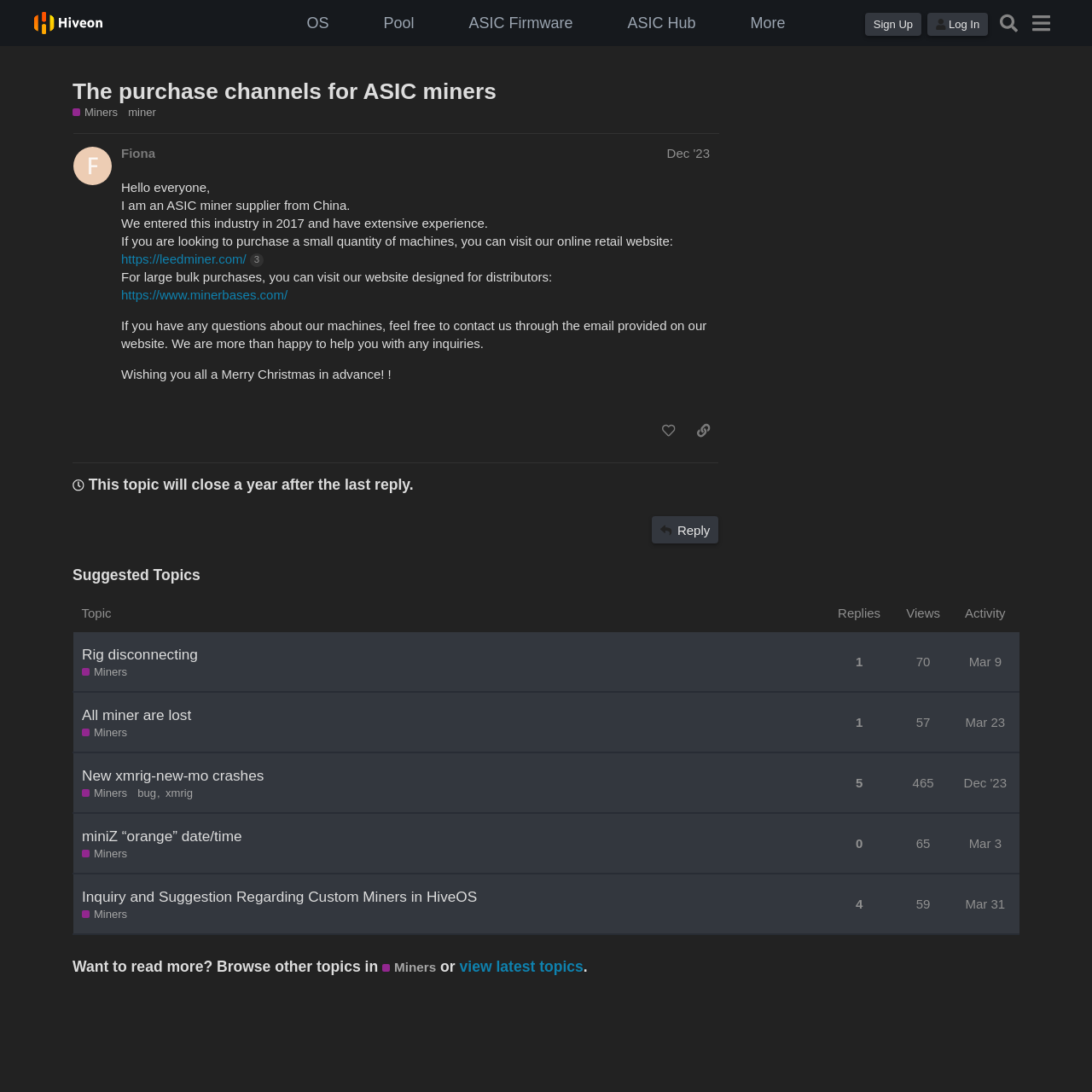What is the purpose of the website?
Based on the visual details in the image, please answer the question thoroughly.

Based on the webpage content, it appears that the website is for an ASIC miner supplier from China, providing information and resources for customers to purchase ASIC miners.